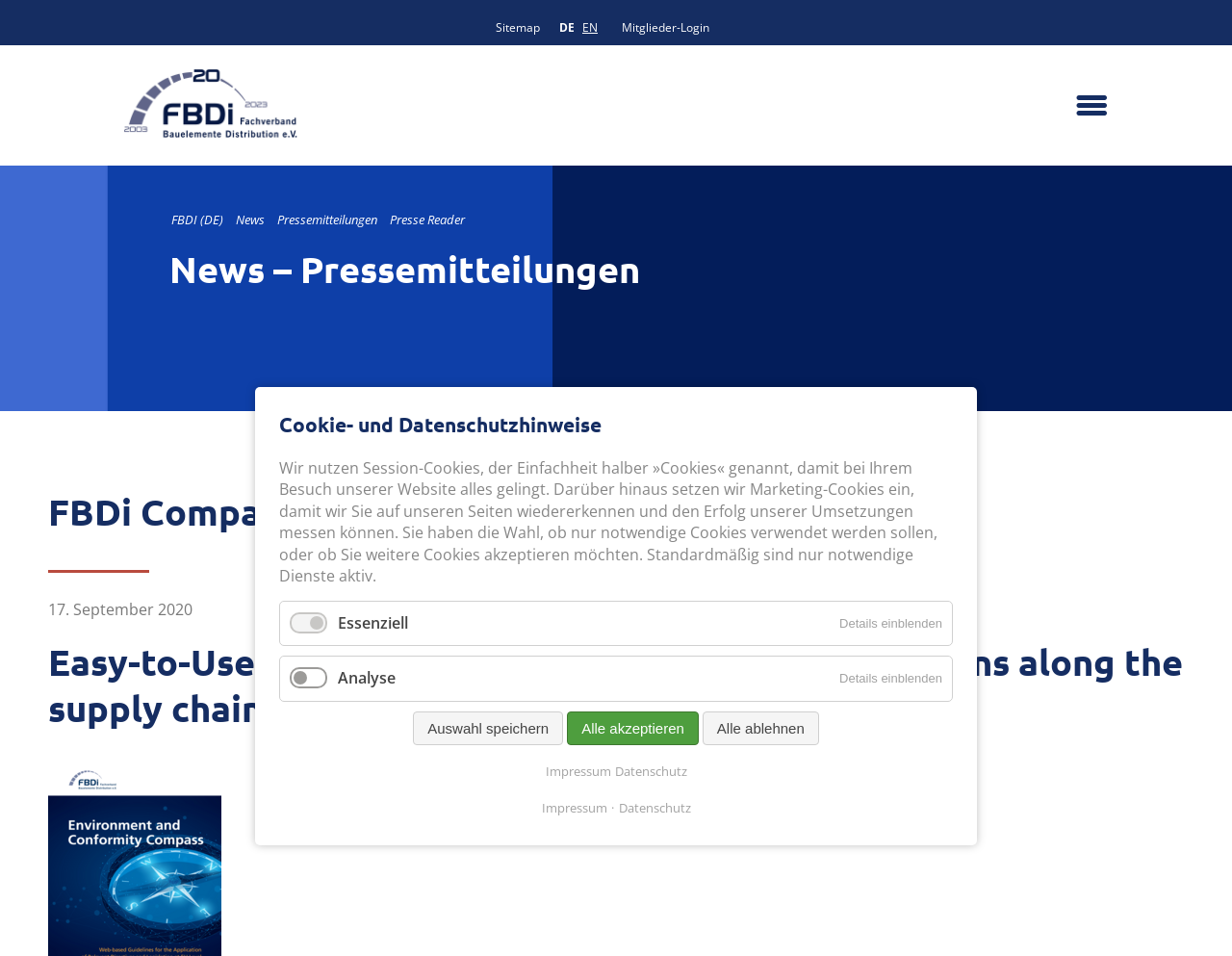Specify the bounding box coordinates of the area that needs to be clicked to achieve the following instruction: "Go to Impressum".

[0.443, 0.797, 0.496, 0.816]